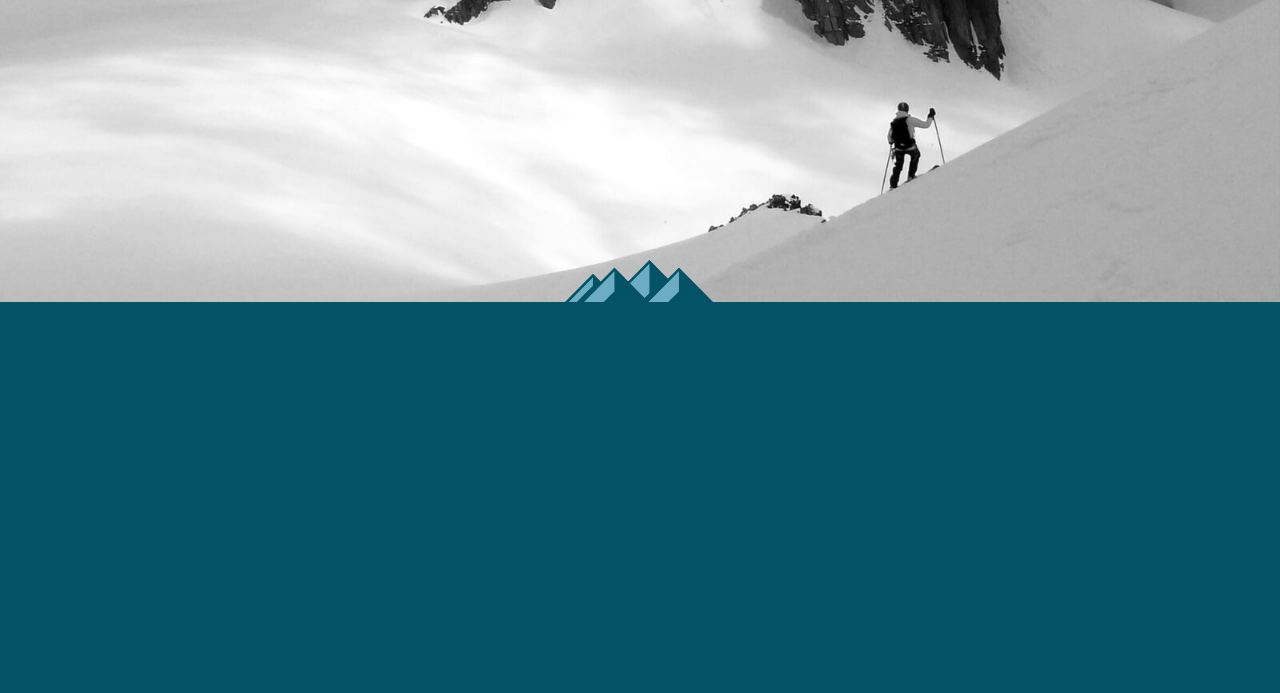What social media platform can I follow the coach on?
Answer the question with a single word or phrase, referring to the image.

X